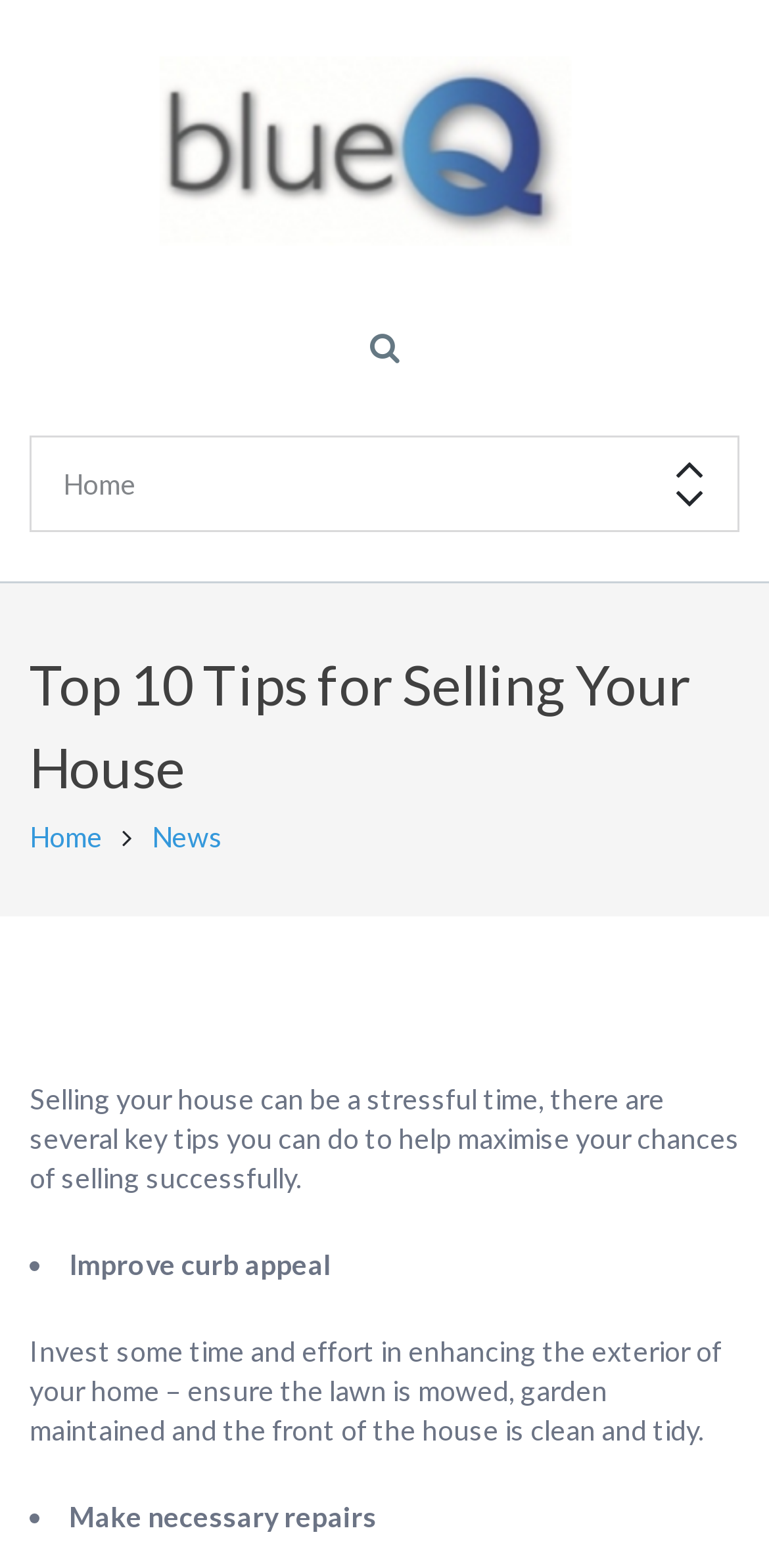Determine the bounding box coordinates for the UI element described. Format the coordinates as (top-left x, top-left y, bottom-right x, bottom-right y) and ensure all values are between 0 and 1. Element description: Freedom of Information

None